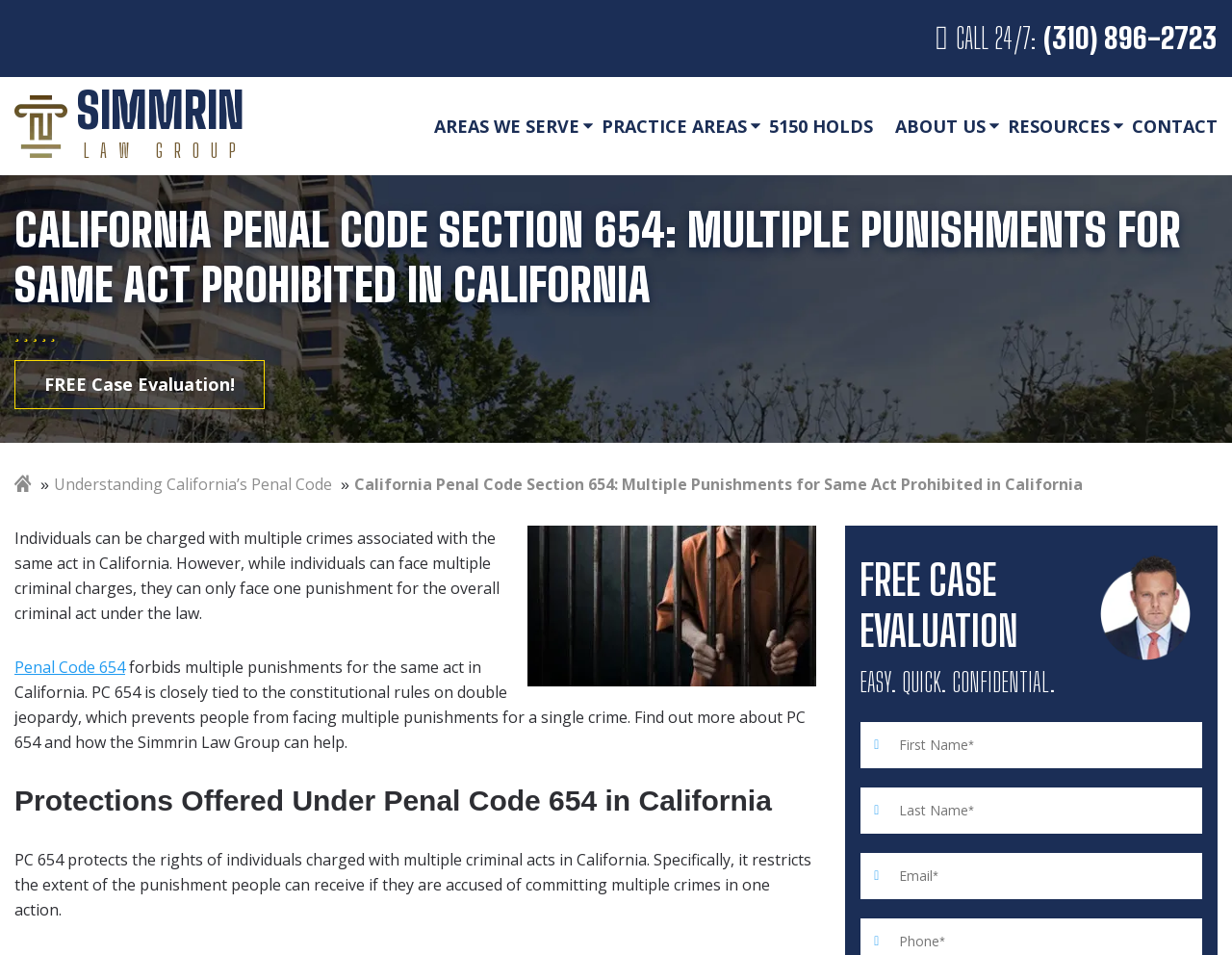Determine the bounding box coordinates of the clickable element to achieve the following action: 'Learn about practice areas'. Provide the coordinates as four float values between 0 and 1, formatted as [left, top, right, bottom].

[0.488, 0.12, 0.606, 0.144]